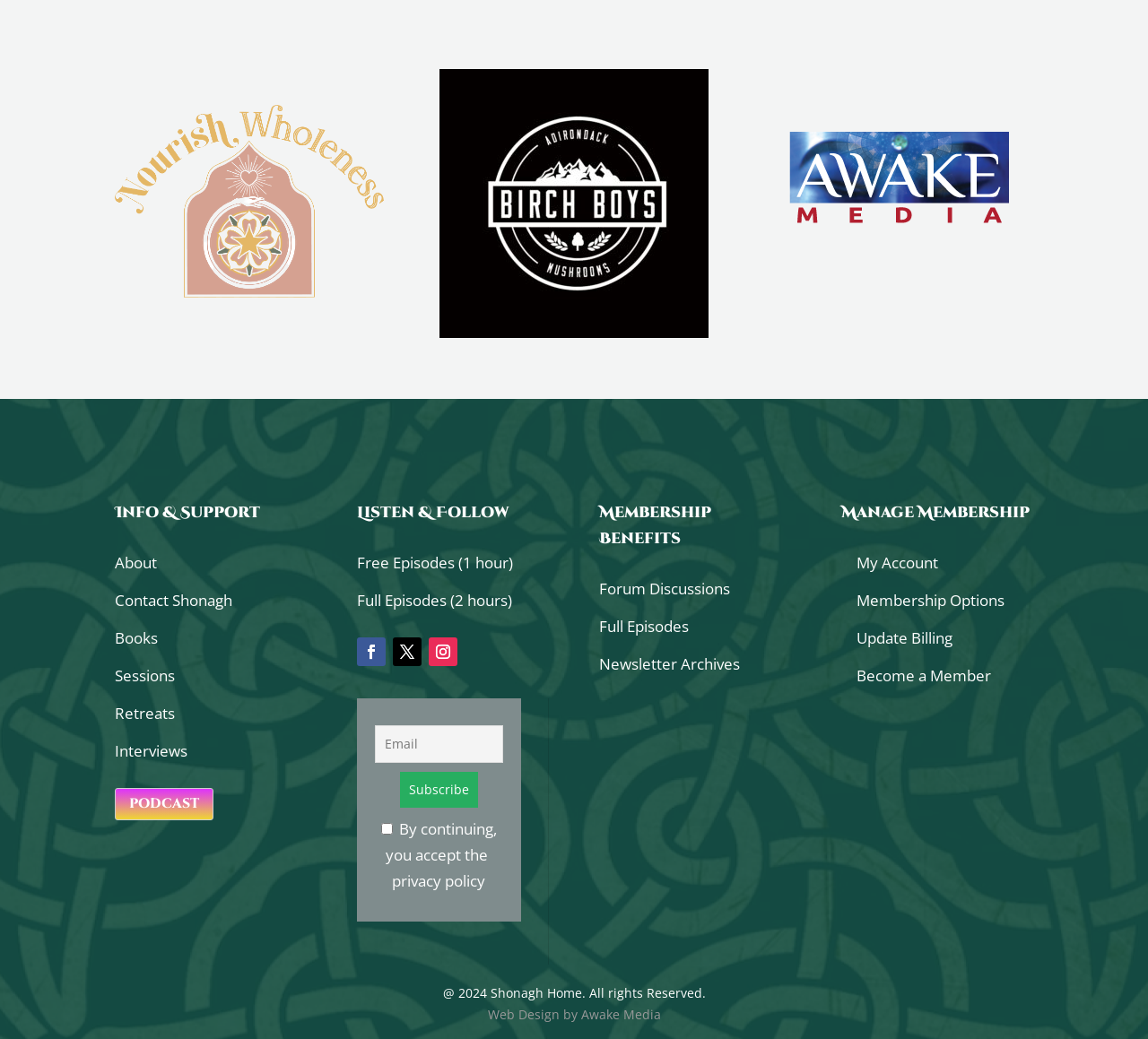Identify the bounding box coordinates of the area you need to click to perform the following instruction: "Subscribe with email".

[0.348, 0.743, 0.416, 0.777]